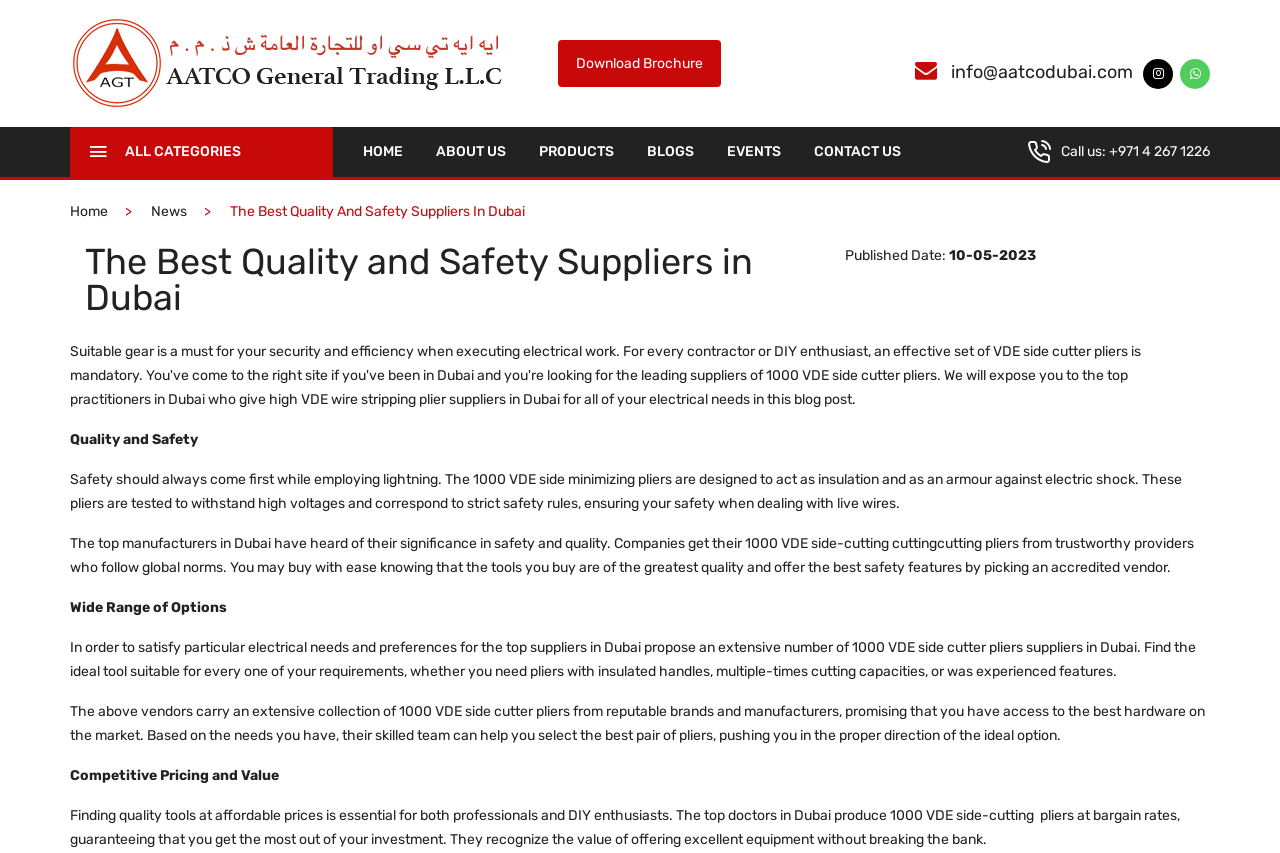Find the bounding box coordinates of the clickable area required to complete the following action: "Contact us via 'info@aatcodubai.com'".

[0.74, 0.071, 0.885, 0.097]